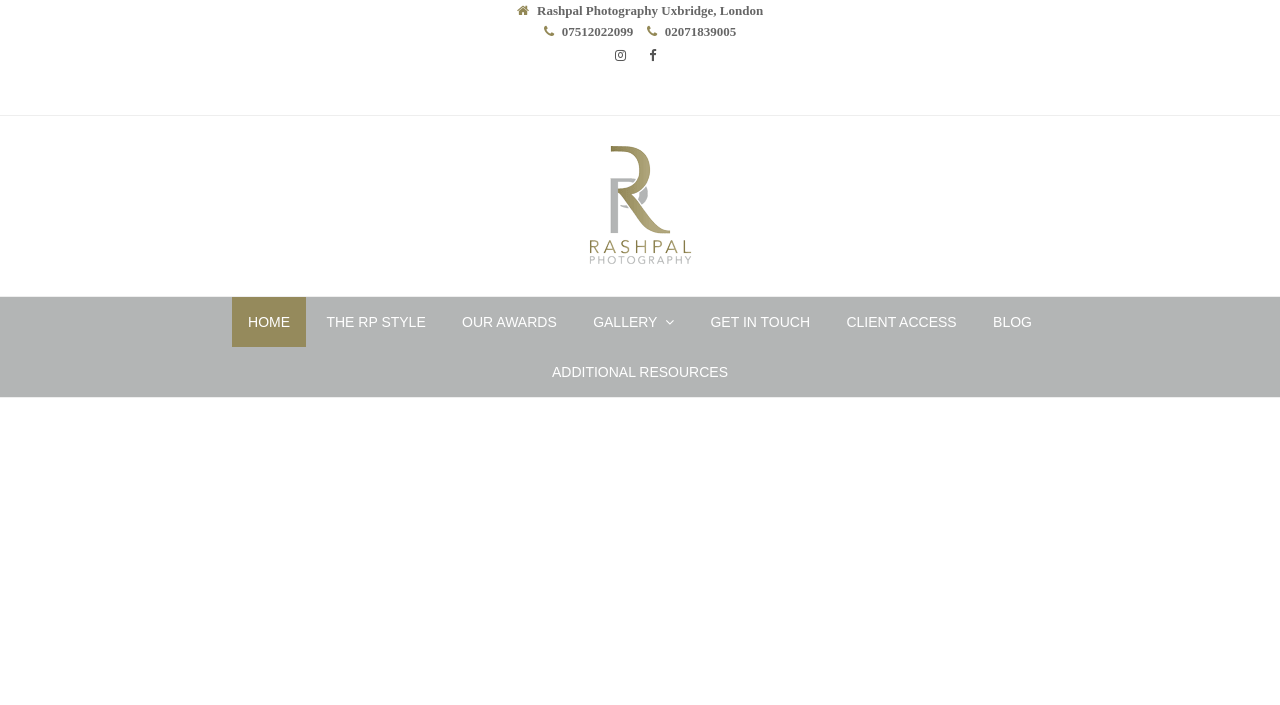Please find the bounding box coordinates for the clickable element needed to perform this instruction: "click the instagram link".

[0.475, 0.061, 0.495, 0.096]